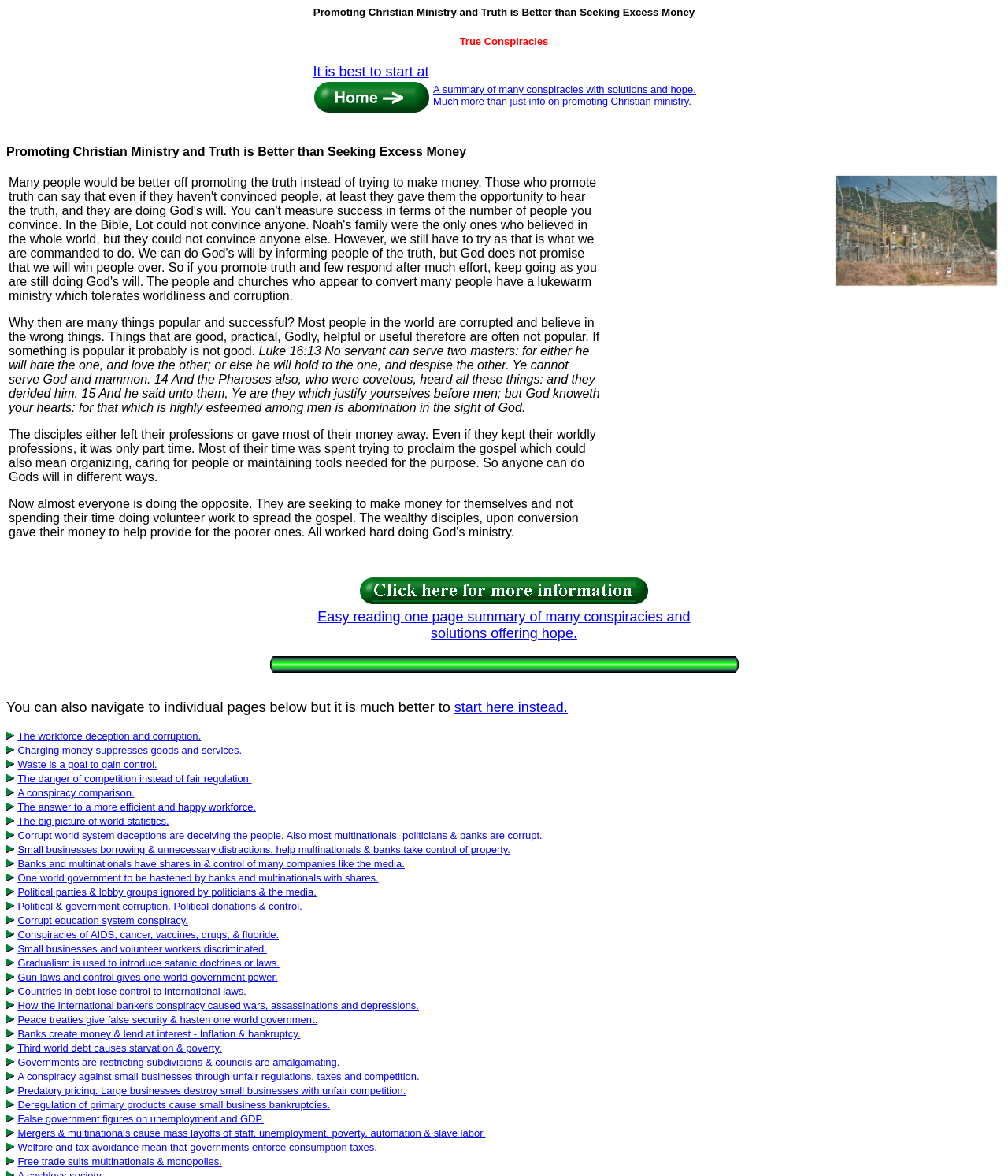Can you show the bounding box coordinates of the region to click on to complete the task described in the instruction: "Click on 'It is best to start at true conspiracies'"?

[0.309, 0.054, 0.427, 0.1]